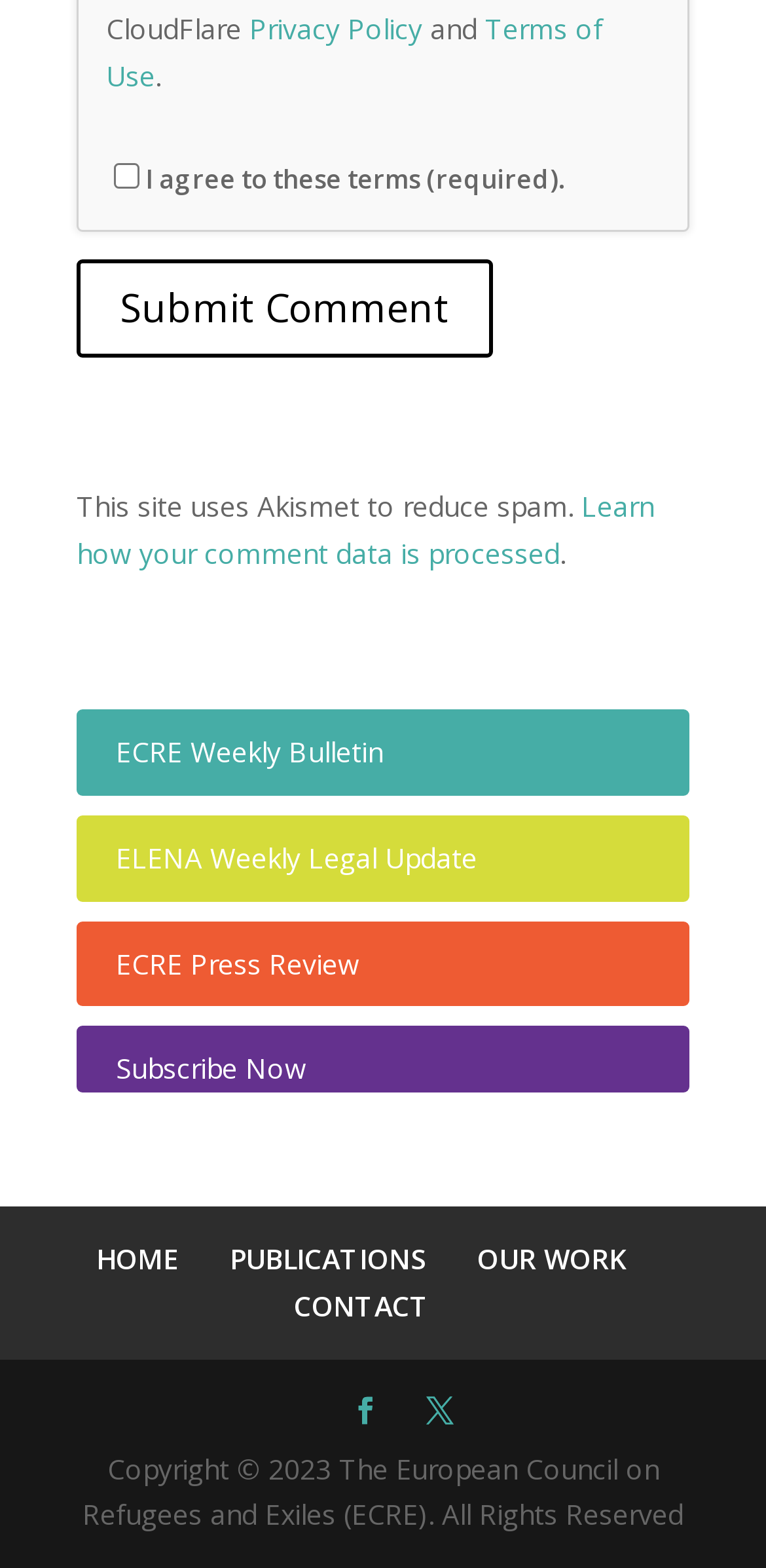Determine the bounding box coordinates of the clickable element necessary to fulfill the instruction: "Click on the 'HOME' link". Provide the coordinates as four float numbers within the 0 to 1 range, i.e., [left, top, right, bottom].

[0.126, 0.791, 0.233, 0.815]